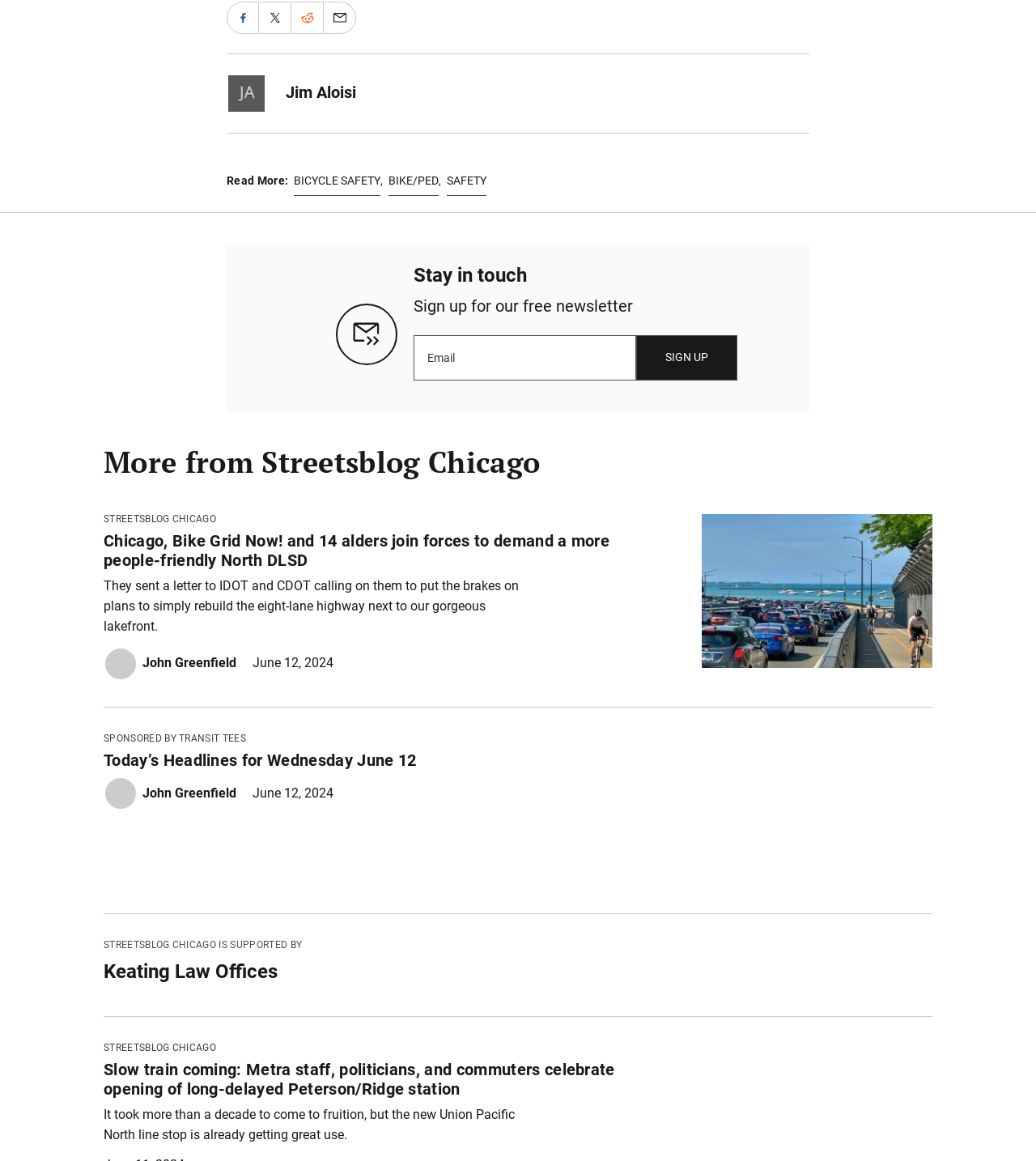From the given element description: "parent_node: Email name="email" placeholder="Email"", find the bounding box for the UI element. Provide the coordinates as four float numbers between 0 and 1, in the order [left, top, right, bottom].

[0.399, 0.289, 0.614, 0.328]